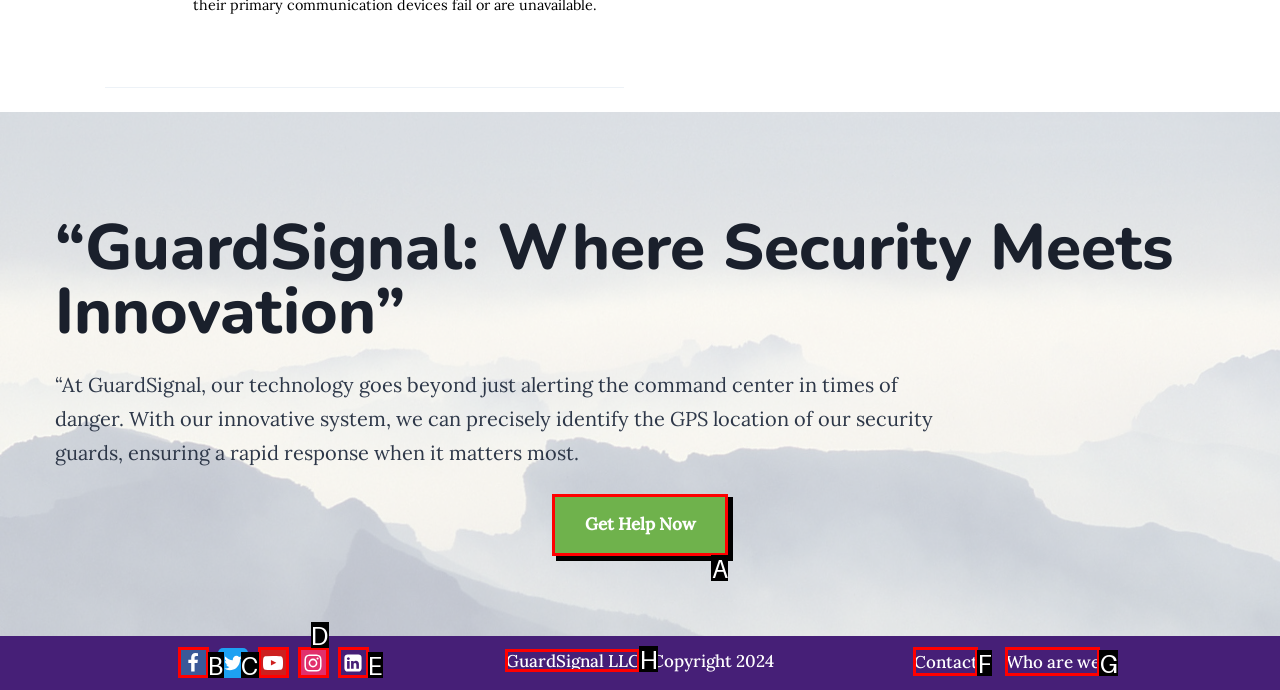Given the description: aria-label="Facebook" title="Facebook", identify the matching HTML element. Provide the letter of the correct option.

B